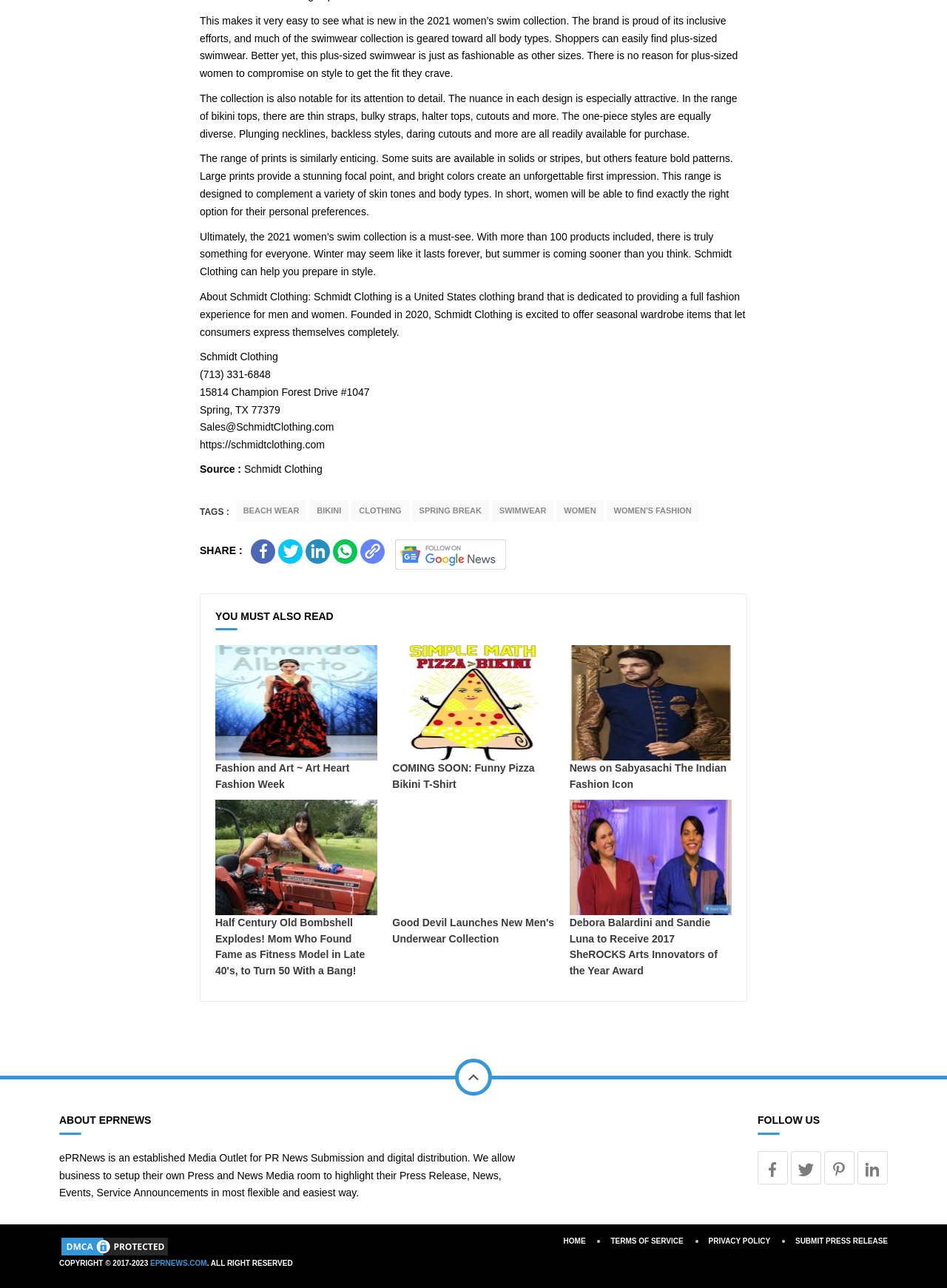Determine the bounding box of the UI component based on this description: "parent_node: SHARE : title="Copy Link"". The bounding box coordinates should be four float values between 0 and 1, i.e., [left, top, right, bottom].

[0.38, 0.418, 0.406, 0.437]